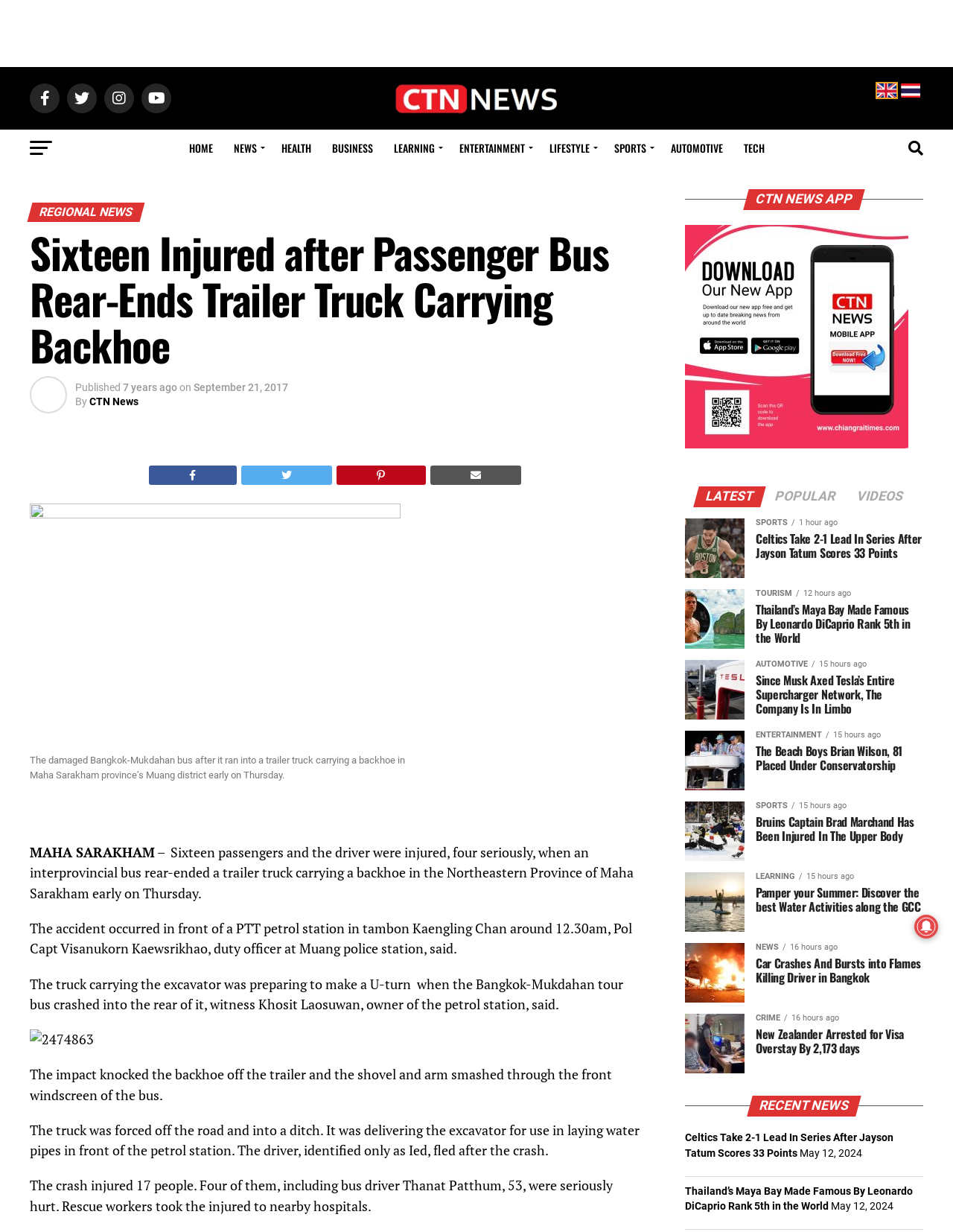Find and indicate the bounding box coordinates of the region you should select to follow the given instruction: "Read NEWS".

[0.245, 0.114, 0.269, 0.127]